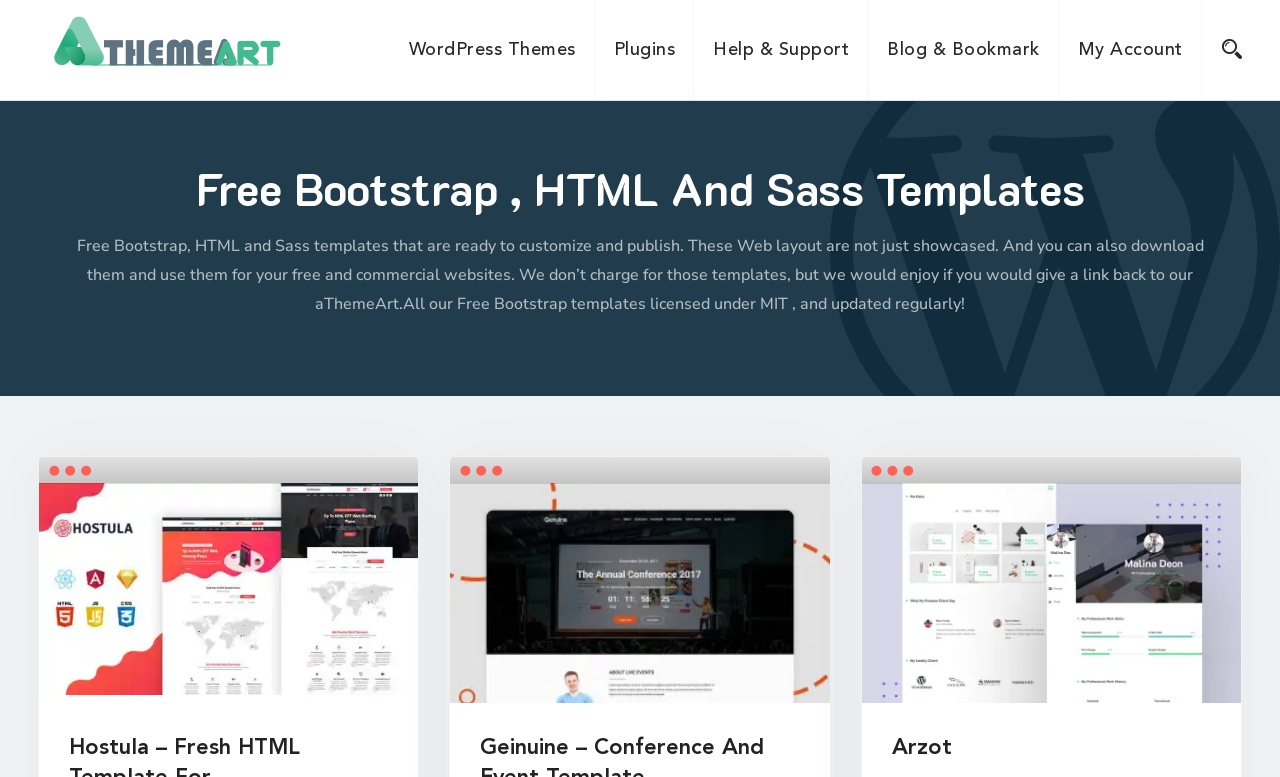Please identify the bounding box coordinates of the element on the webpage that should be clicked to follow this instruction: "Check 'another 6-week intervention study'". The bounding box coordinates should be given as four float numbers between 0 and 1, formatted as [left, top, right, bottom].

None